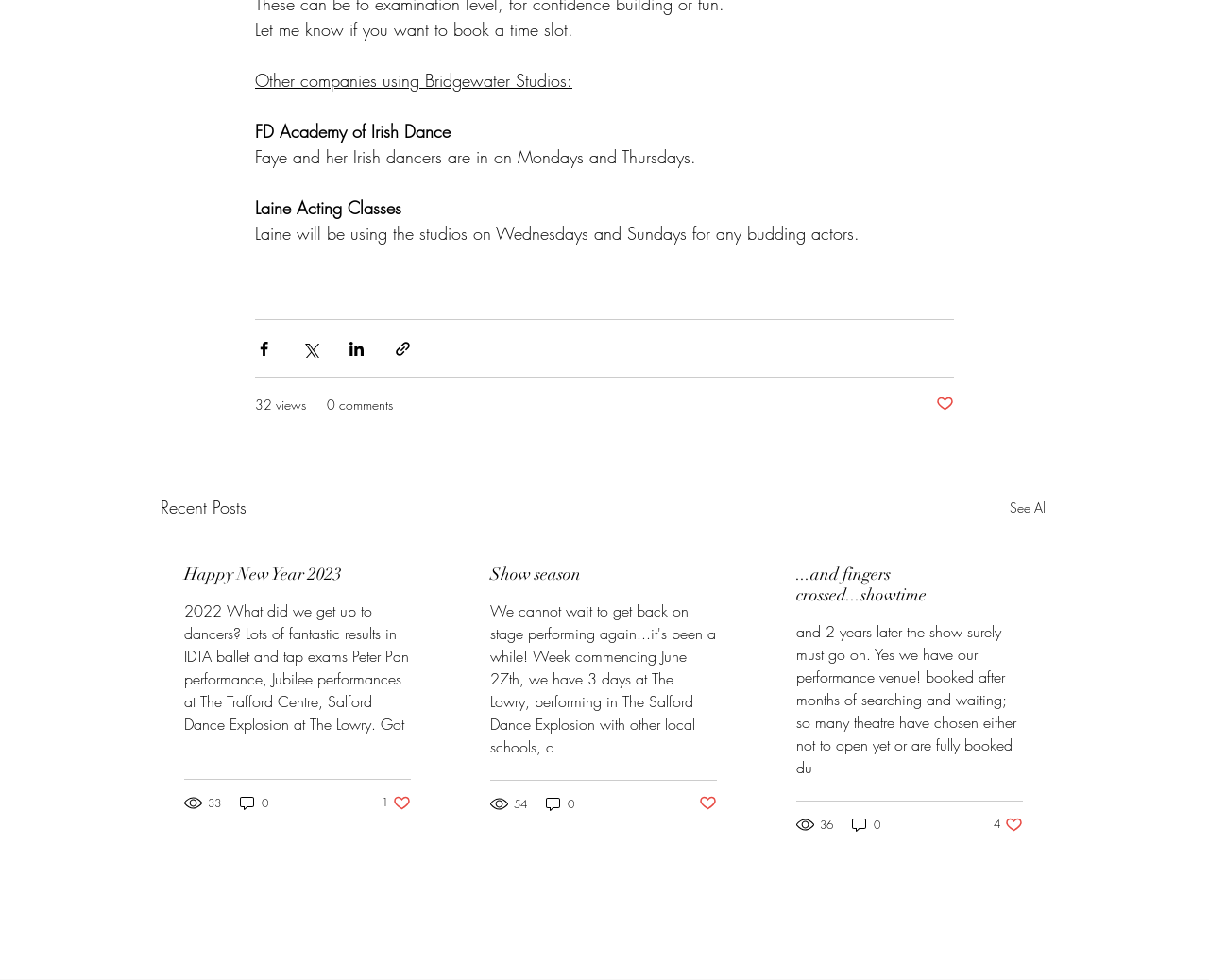How many views does the post 'Happy New Year 2023' have?
Examine the screenshot and reply with a single word or phrase.

33 views